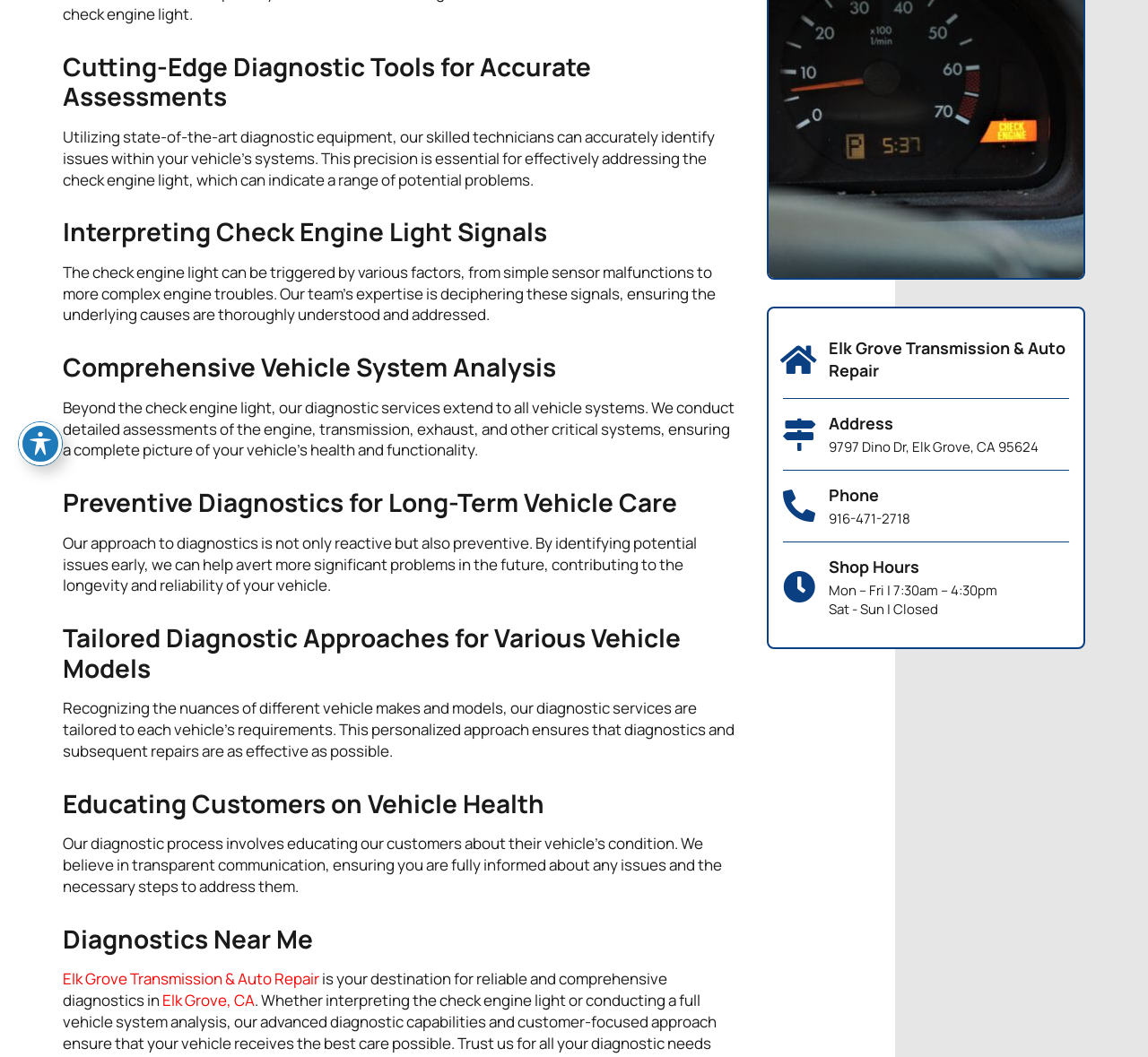Provide the bounding box for the UI element matching this description: "Phone".

[0.722, 0.458, 0.765, 0.478]